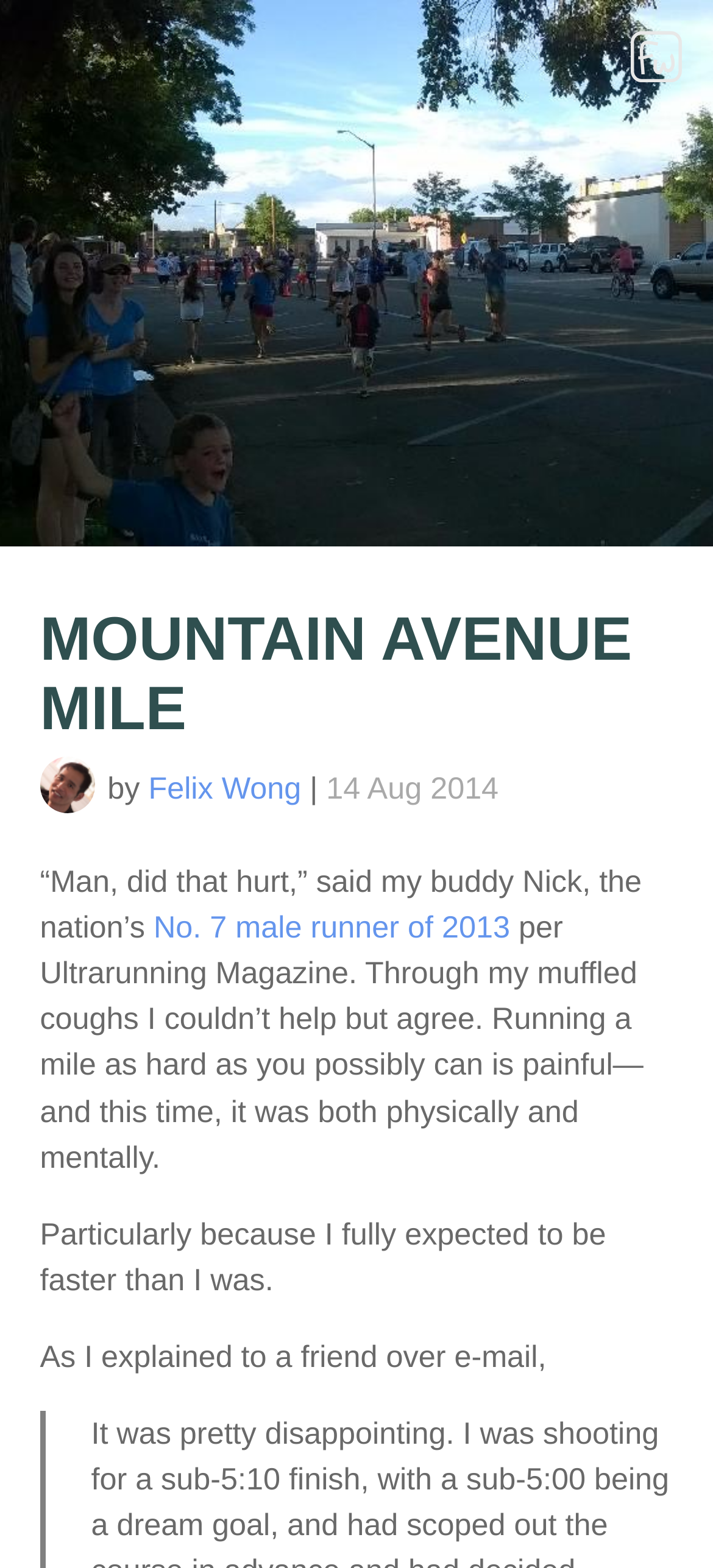Locate the bounding box coordinates of the area you need to click to fulfill this instruction: 'Click on the avatar of Felix Wong'. The coordinates must be in the form of four float numbers ranging from 0 to 1: [left, top, right, bottom].

[0.056, 0.483, 0.133, 0.518]